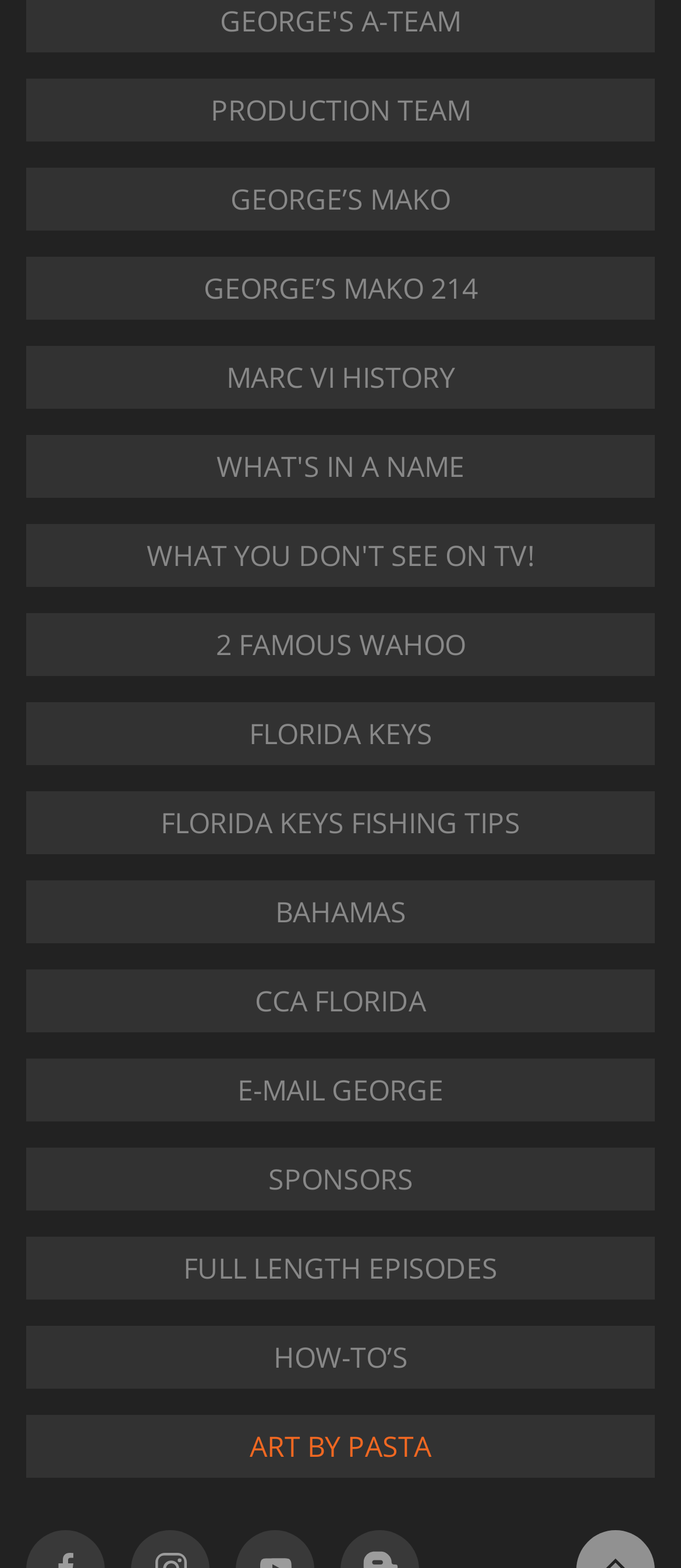Answer in one word or a short phrase: 
What is the first link on the webpage?

PRODUCTION TEAM